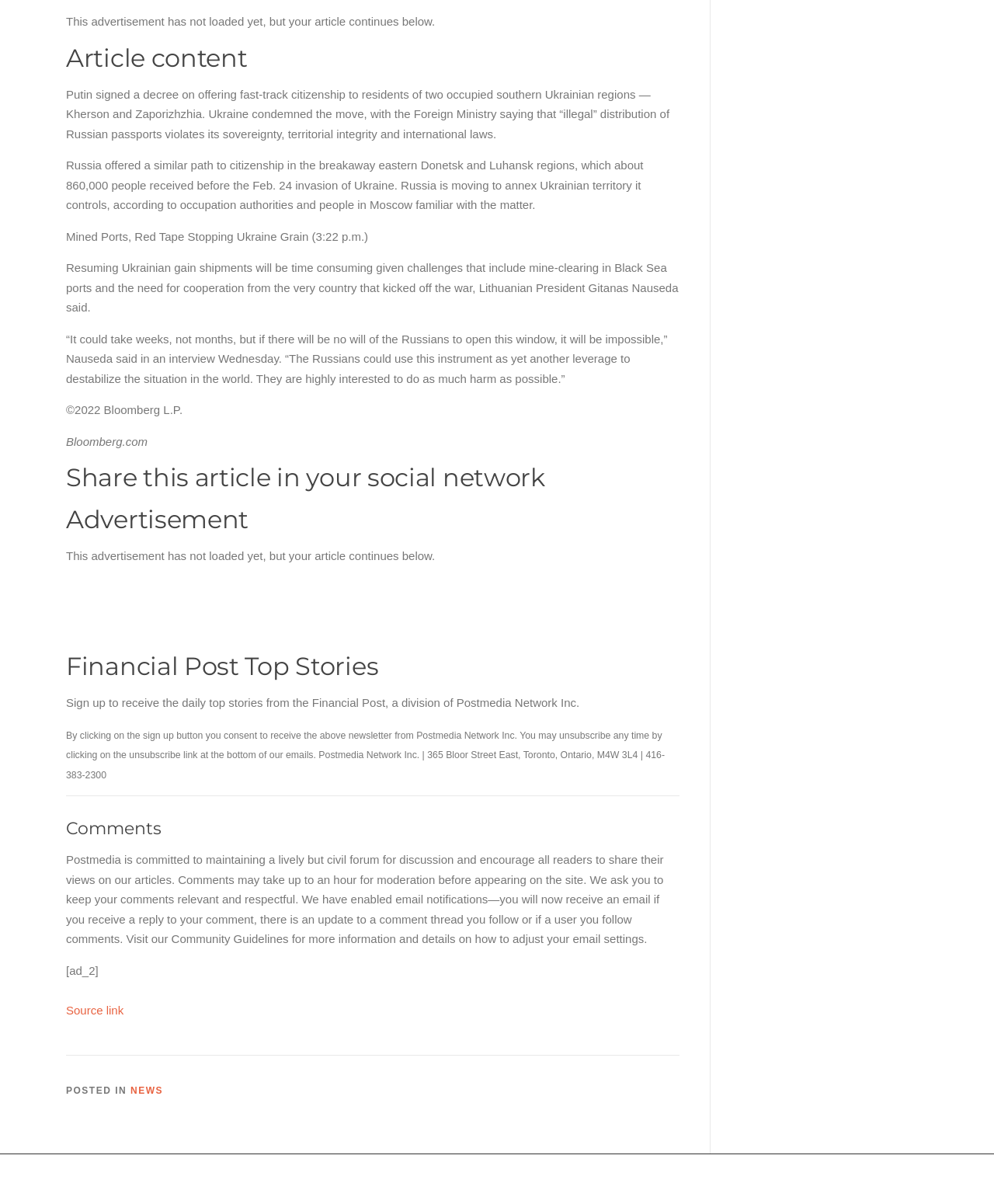What is the topic of the article?
Please answer the question as detailed as possible based on the image.

Based on the content of the webpage, I can see that the article is discussing the situation between Ukraine and Russia, specifically about Putin signing a decree on offering fast-track citizenship to residents of two occupied southern Ukrainian regions.